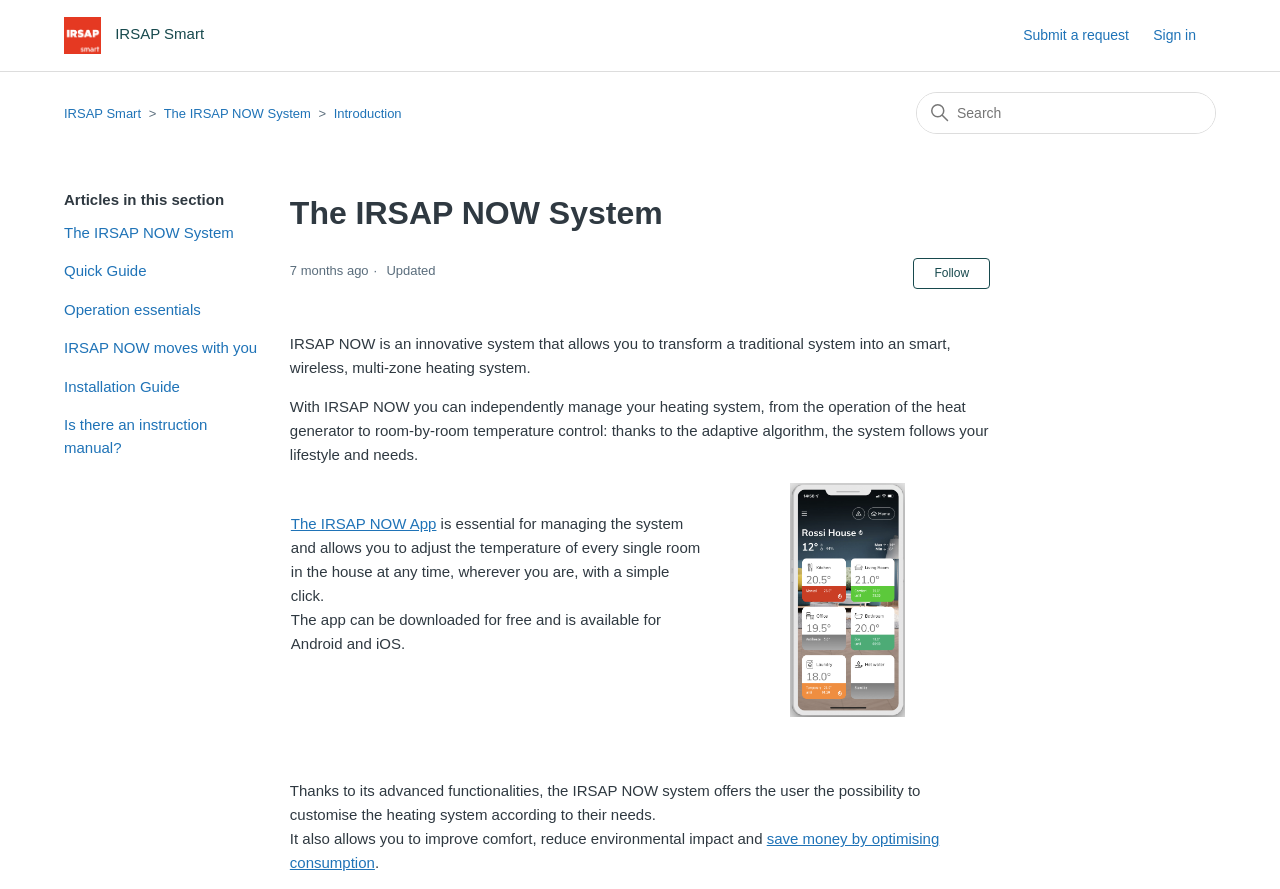Determine the bounding box coordinates of the UI element described below. Use the format (top-left x, top-left y, bottom-right x, bottom-right y) with floating point numbers between 0 and 1: Introduction

[0.261, 0.119, 0.314, 0.136]